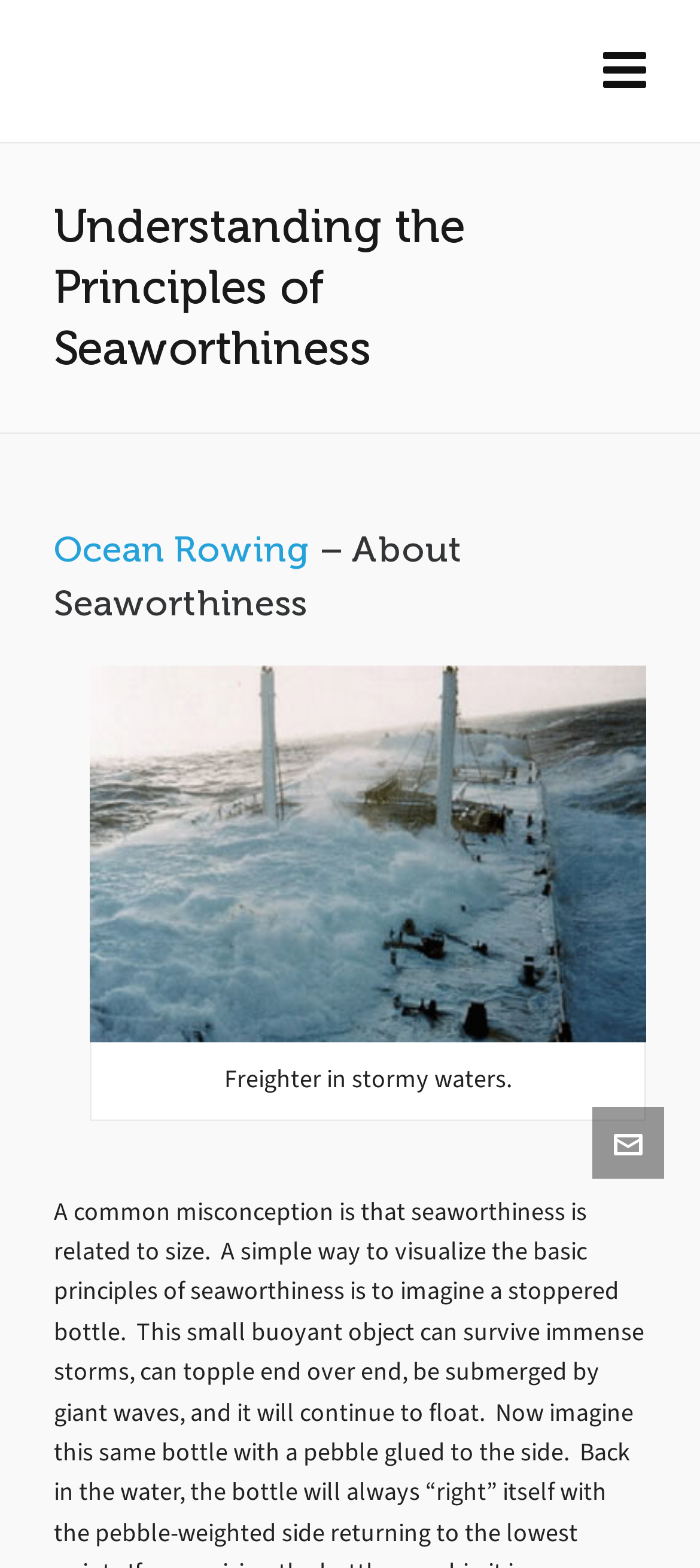Please answer the following question using a single word or phrase: 
What is the purpose of the article 'Understanding the Principles of Seaworthiness'?

To explain seaworthiness